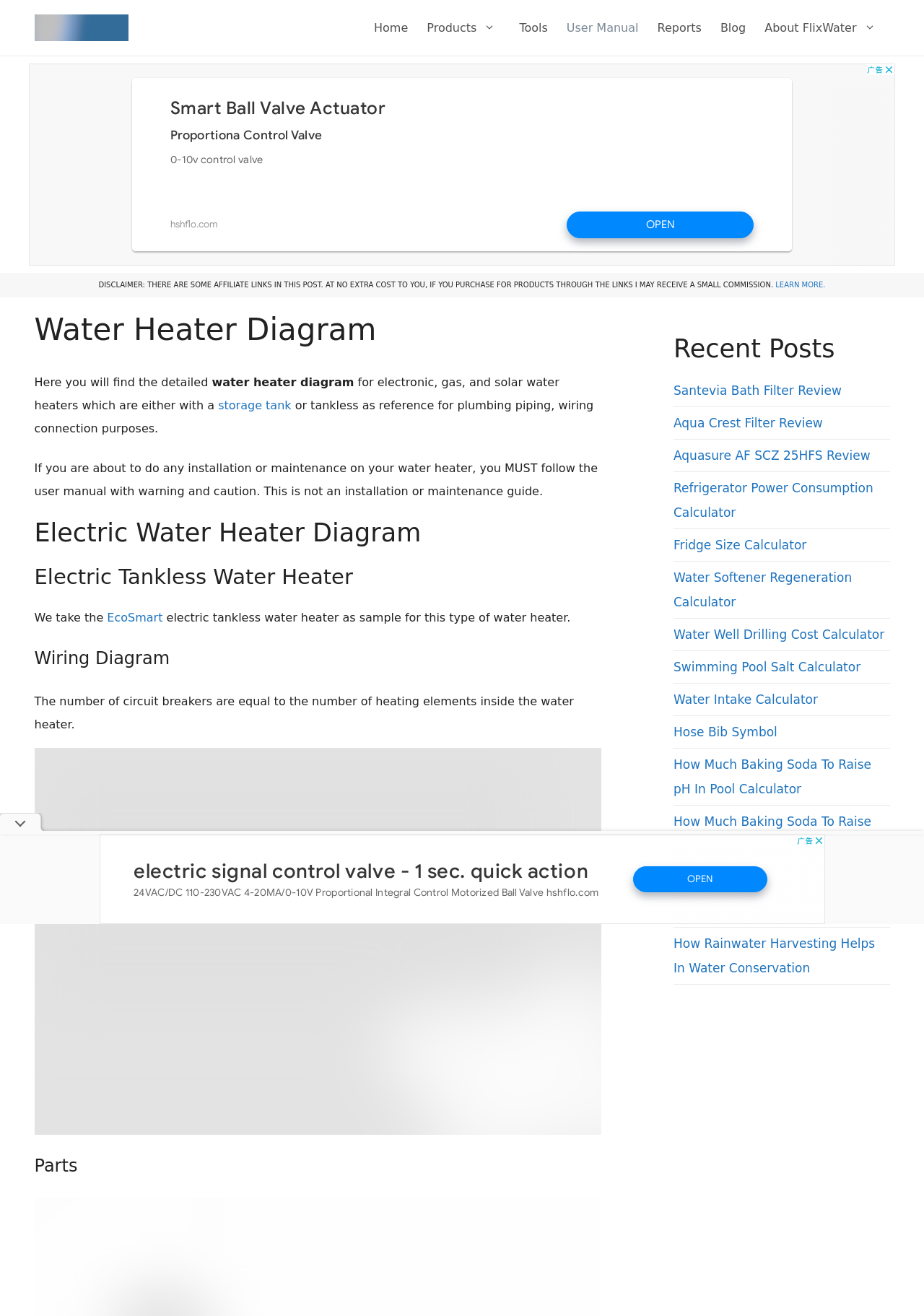Identify the bounding box for the described UI element. Provide the coordinates in (top-left x, top-left y, bottom-right x, bottom-right y) format with values ranging from 0 to 1: Reports

[0.701, 0.011, 0.769, 0.031]